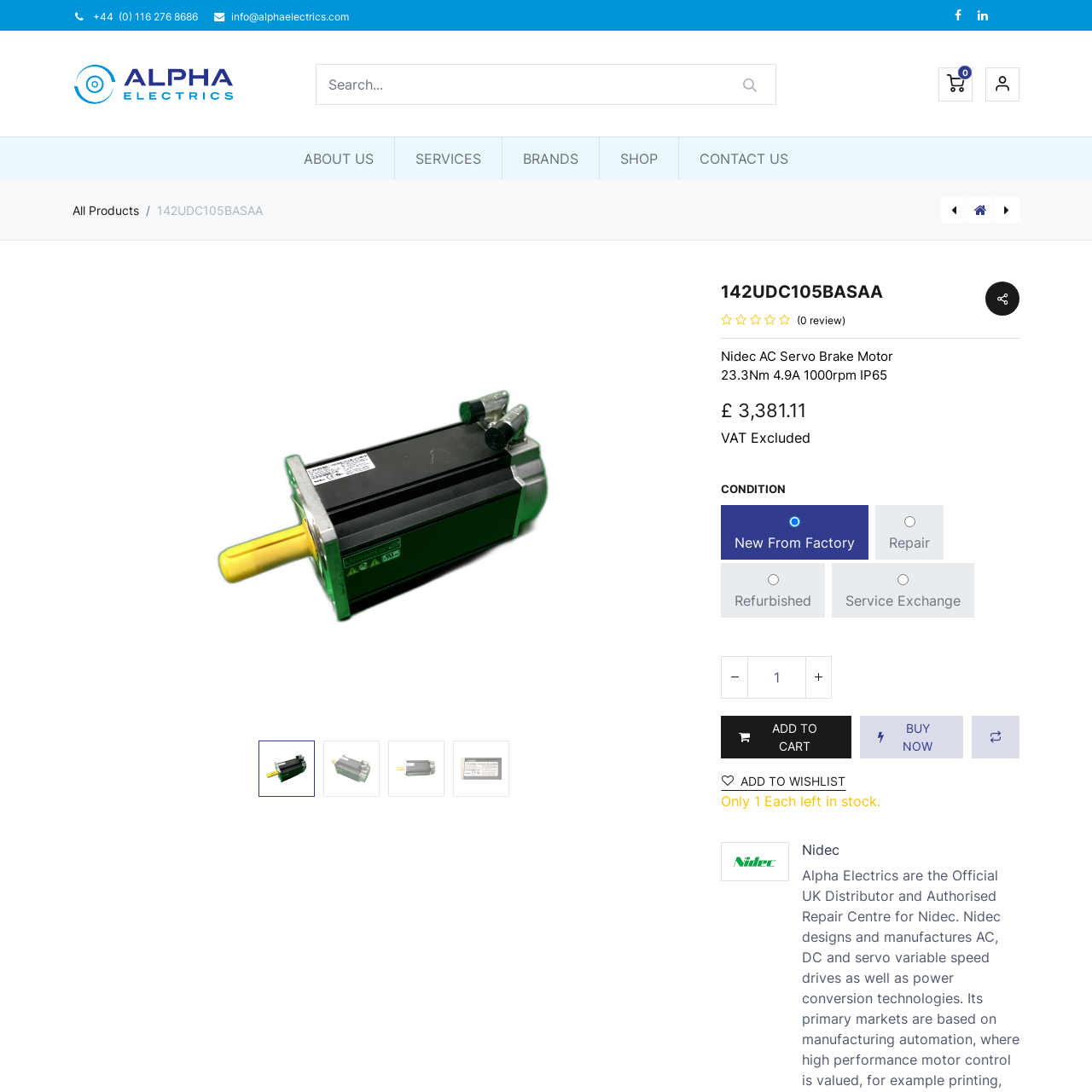Could you specify the bounding box coordinates for the clickable section to complete the following instruction: "Sign in"?

[0.902, 0.062, 0.934, 0.093]